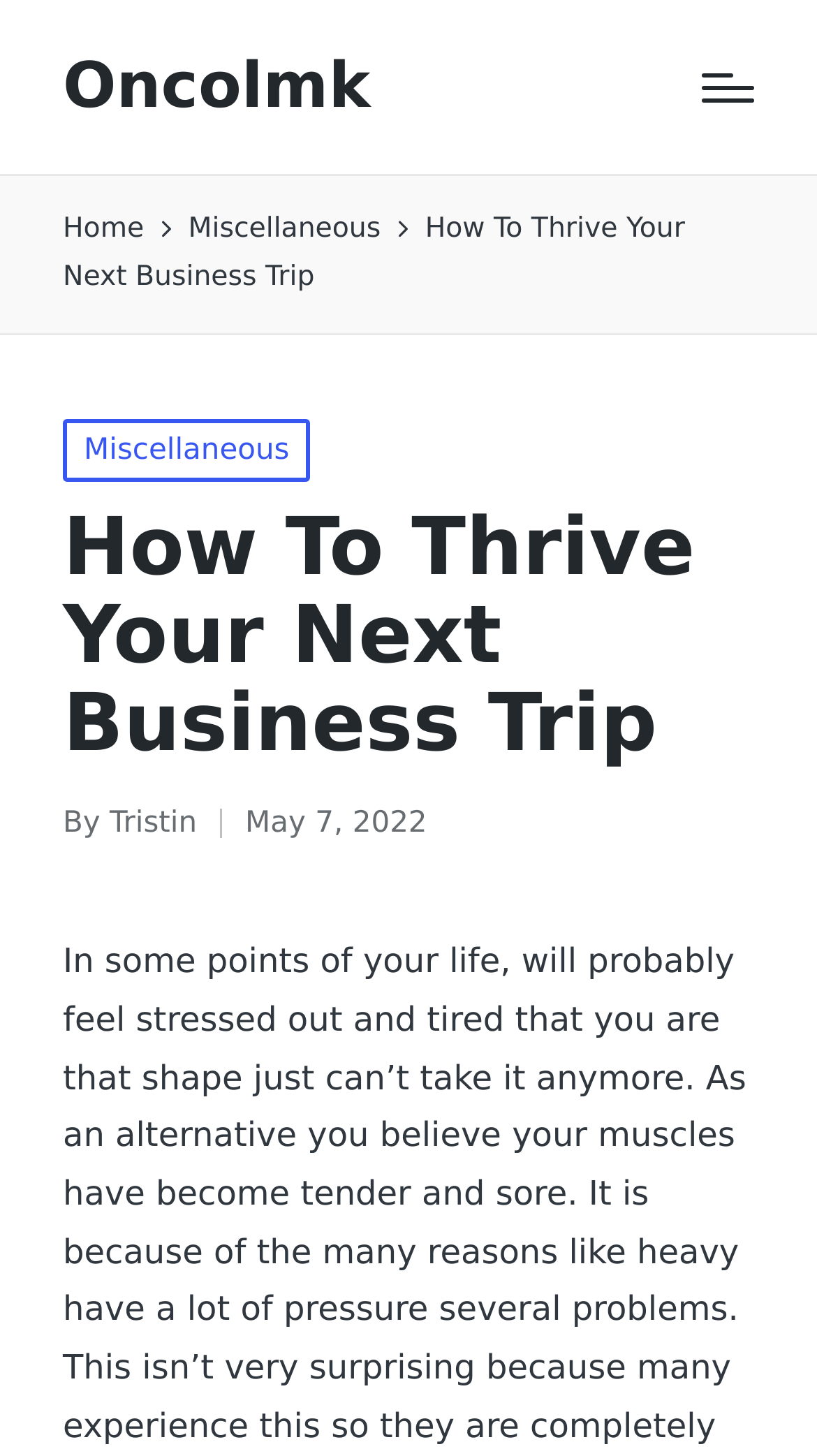What is the category of the current article?
Using the visual information from the image, give a one-word or short-phrase answer.

Miscellaneous